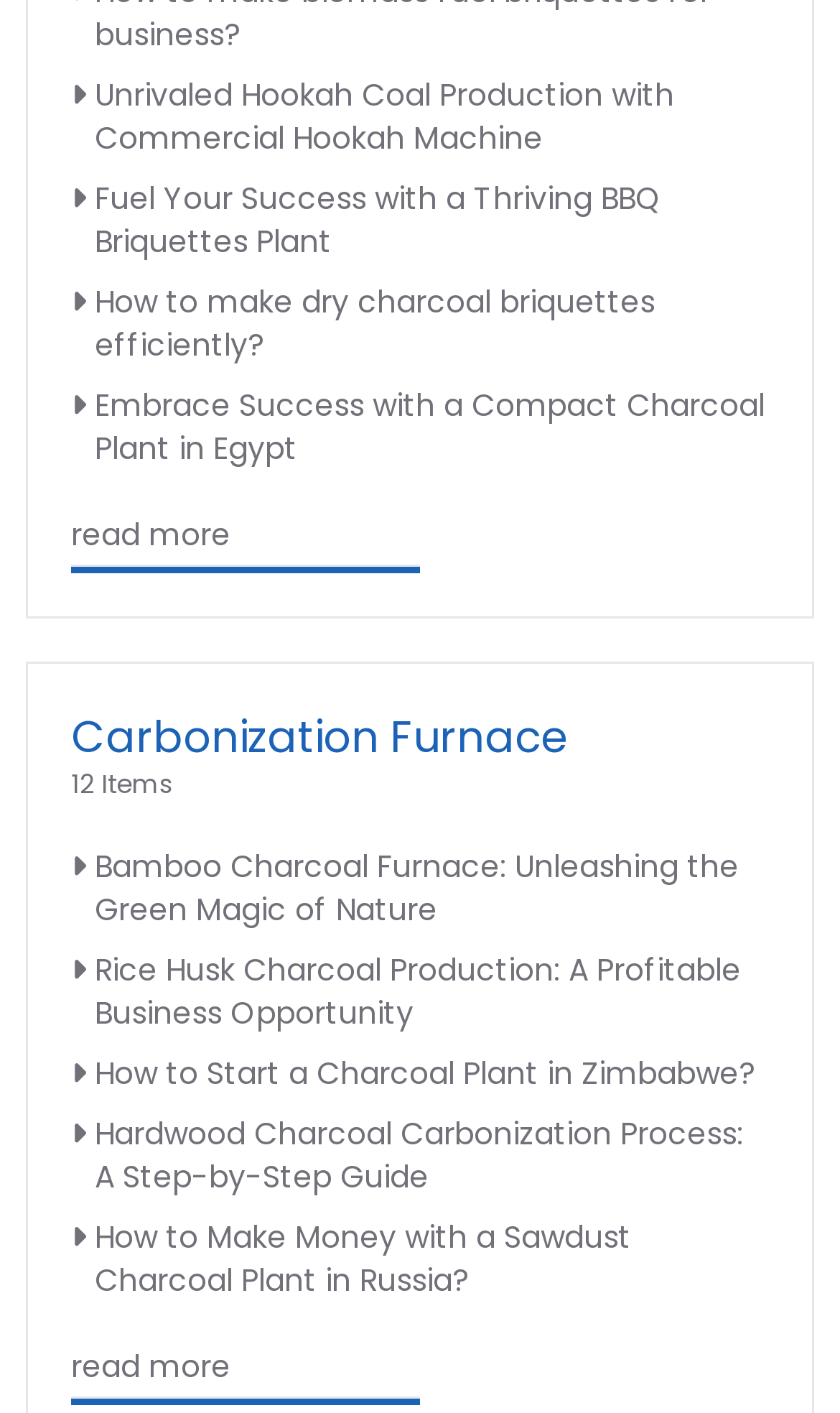Identify the bounding box coordinates of the section that should be clicked to achieve the task described: "Click on the link to learn about Unrivaled Hookah Coal Production with Commercial Hookah Machine".

[0.085, 0.052, 0.915, 0.113]